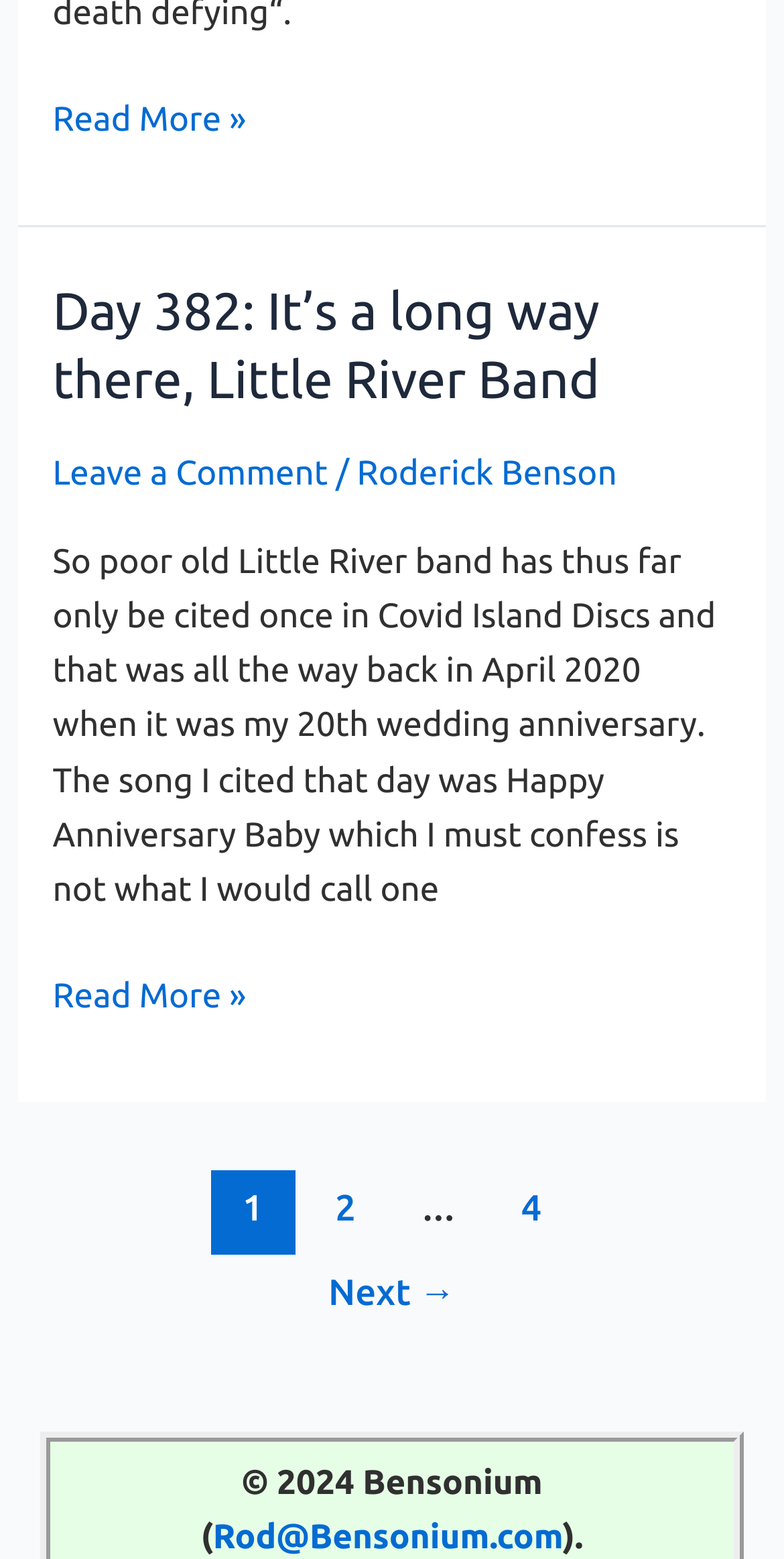Please find the bounding box coordinates of the clickable region needed to complete the following instruction: "Contact Rod". The bounding box coordinates must consist of four float numbers between 0 and 1, i.e., [left, top, right, bottom].

[0.272, 0.974, 0.718, 0.998]